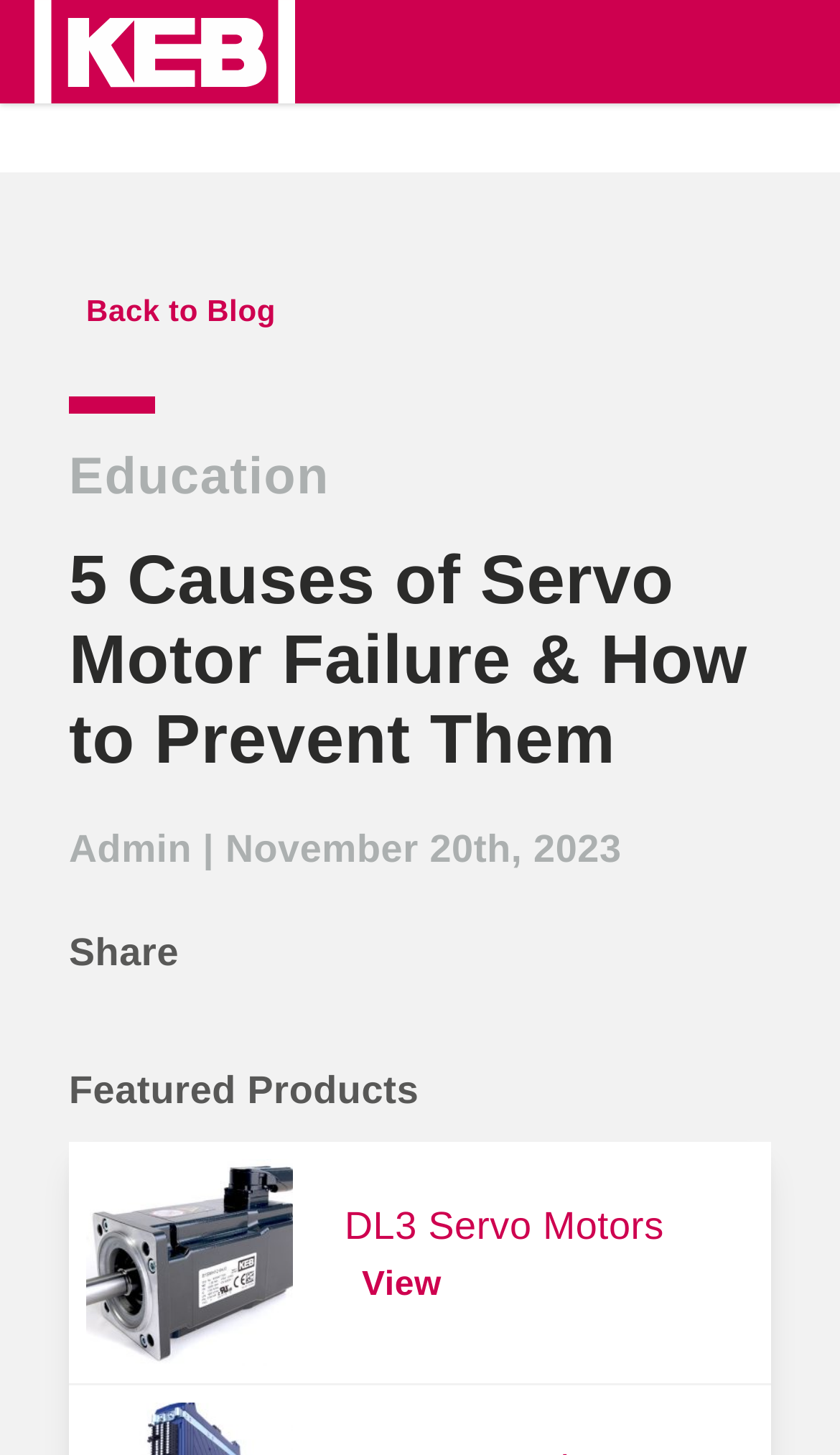Answer the following inquiry with a single word or phrase:
How many links are there in the top section?

2